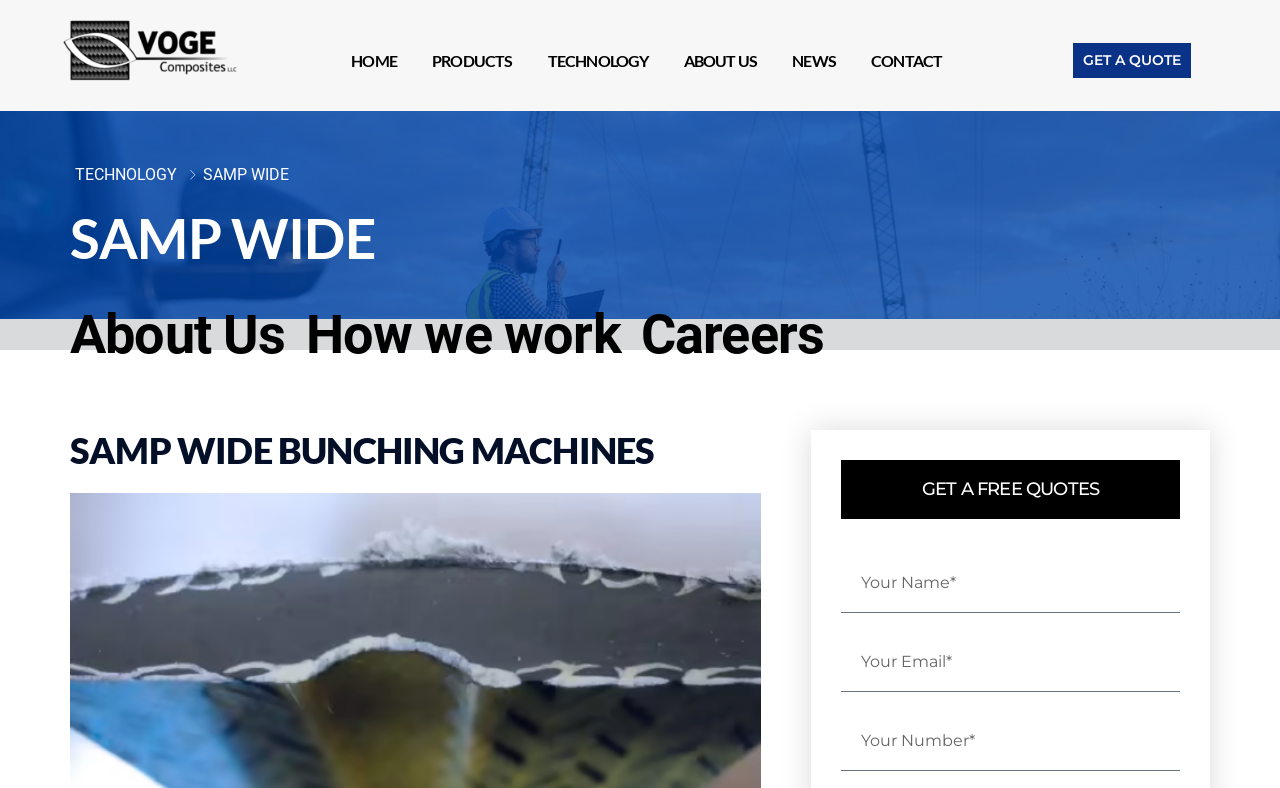Determine the bounding box coordinates of the UI element that matches the following description: "parent_node: Name name="form_fields[name]" placeholder="Your Name*"". The coordinates should be four float numbers between 0 and 1 in the format [left, top, right, bottom].

[0.657, 0.703, 0.922, 0.778]